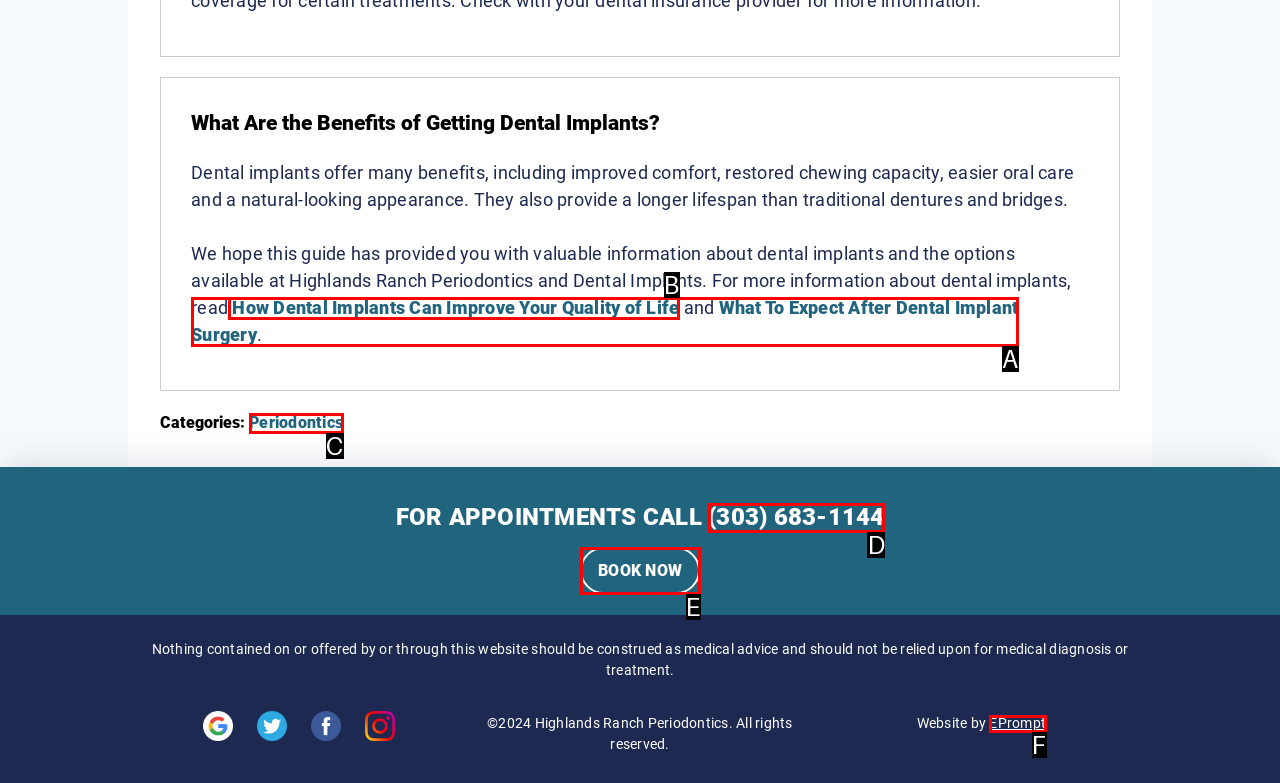Identify which HTML element aligns with the description: (303) 683-1144
Answer using the letter of the correct choice from the options available.

D